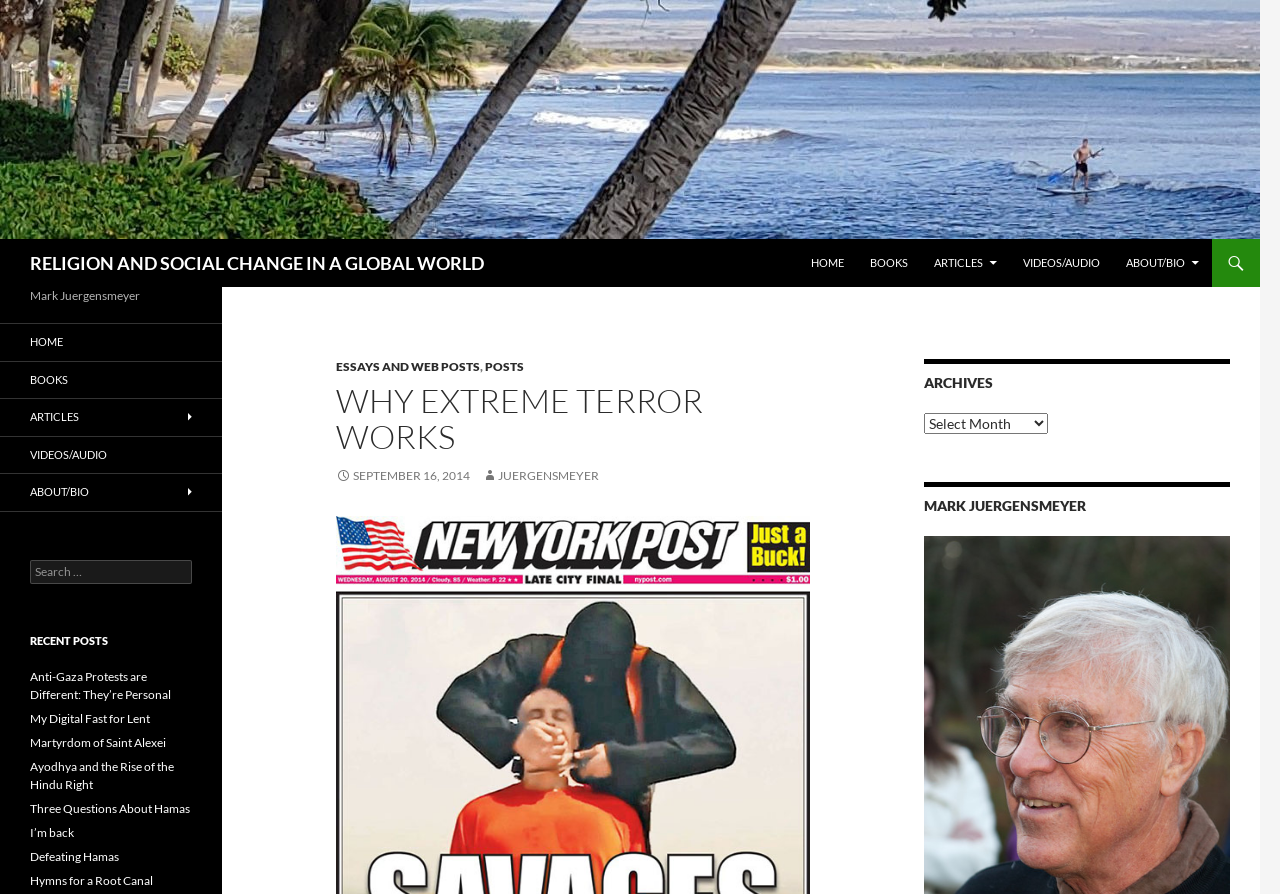Please find the bounding box coordinates for the clickable element needed to perform this instruction: "Go to 'Your studies'".

None